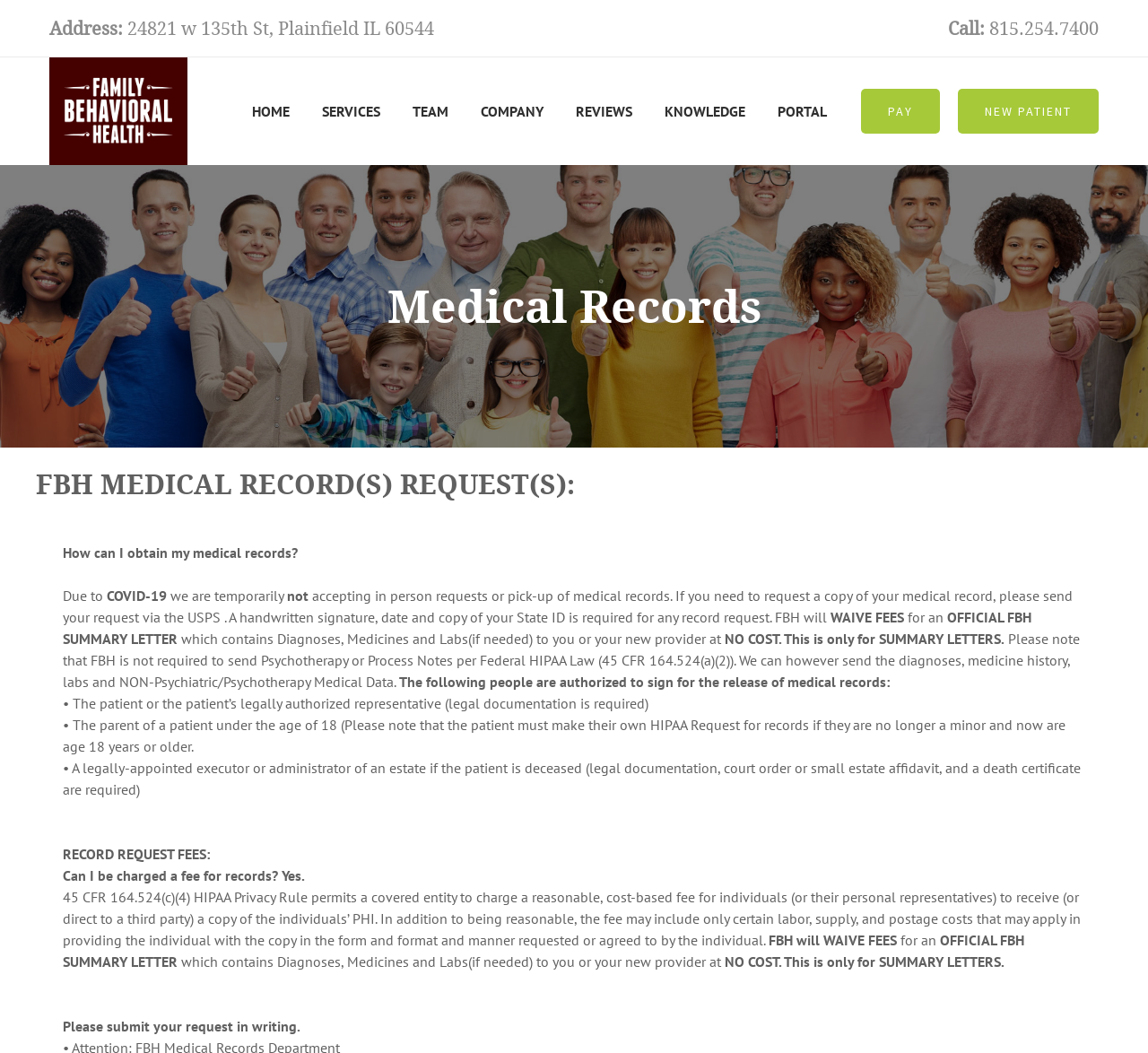Determine the bounding box coordinates of the target area to click to execute the following instruction: "Go to CONTACT page."

None